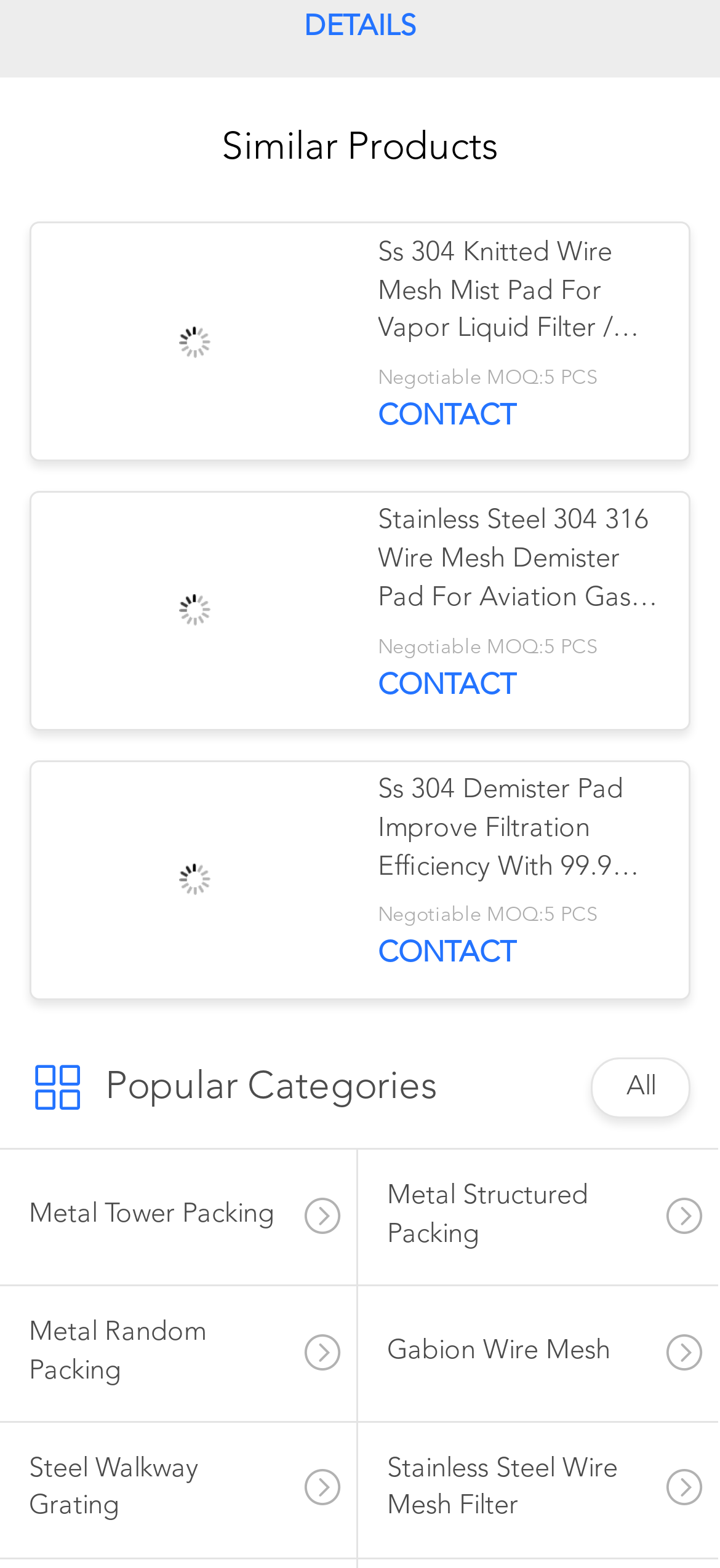Identify the bounding box coordinates of the region that needs to be clicked to carry out this instruction: "Browse Metal Tower Packing". Provide these coordinates as four float numbers ranging from 0 to 1, i.e., [left, top, right, bottom].

[0.0, 0.746, 0.495, 0.807]